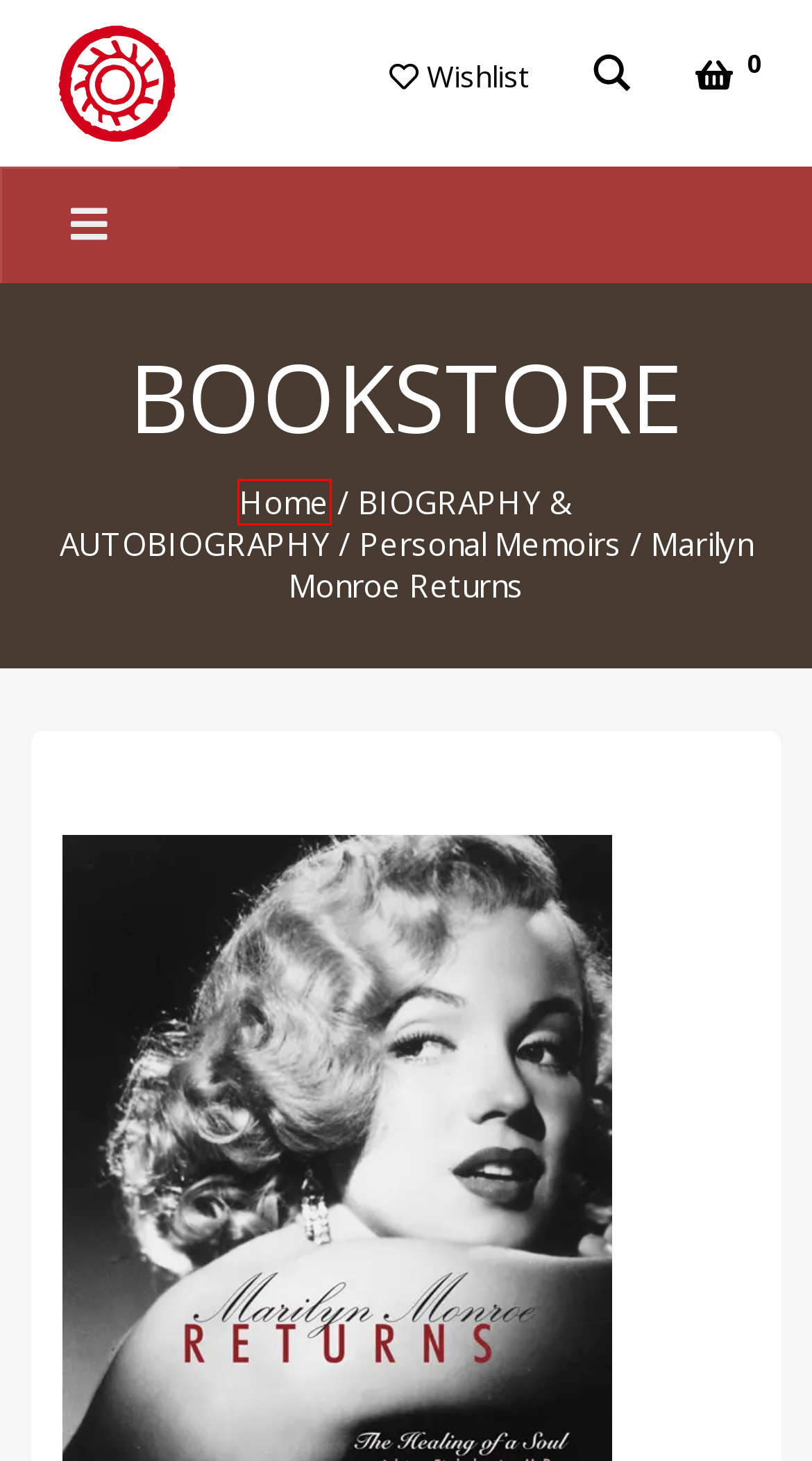Look at the screenshot of a webpage with a red bounding box and select the webpage description that best corresponds to the new page after clicking the element in the red box. Here are the options:
A. Red Wheel / Weiser Online Bookstore - Books To Live By
B. Personal Memoirs Books | Red Wheel/Weiser Online Bookstore
C. Reincarnation Plain & Simple Book by Jass Godly, Krys Godly | Red Wheel/Weiser
D. Cart | Red Wheel/Weiser
E. BIOGRAPHY & AUTOBIOGRAPHY Books | Red Wheel/Weiser Online Bookstore
F. Contact Us | Red Wheel/Weiser Online Bookstore
G. DISTRIBUTED PUBLISHERS | Red Wheel/Weiser Online Bookstore
H. Wishlist | Red Wheel/Weiser

A